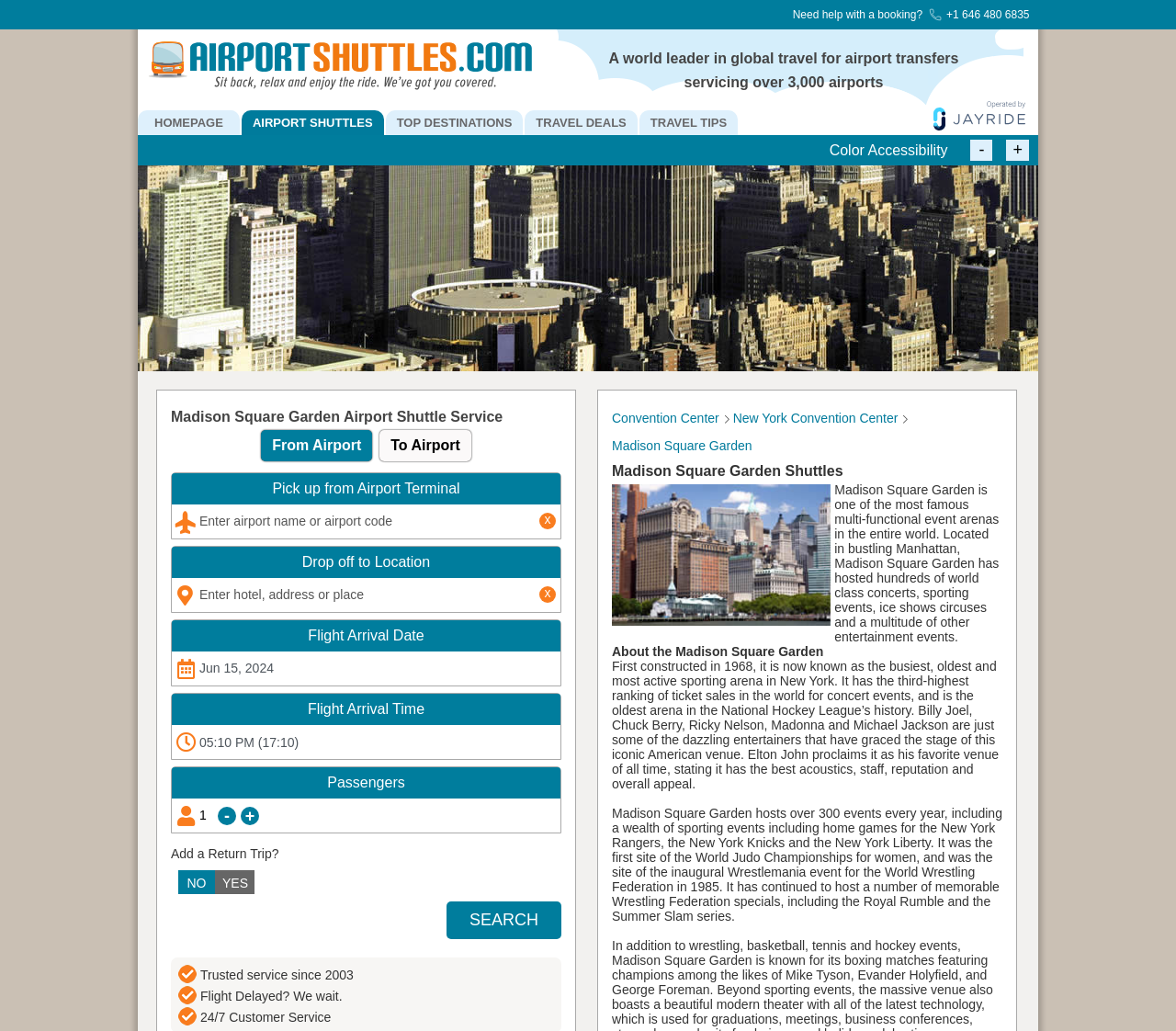How many airports does the service claim to support?
Look at the image and construct a detailed response to the question.

I found this information by reading the static text on the webpage, which states that the service is 'a world leader in global travel for airport transfers servicing over 3,000 airports'.